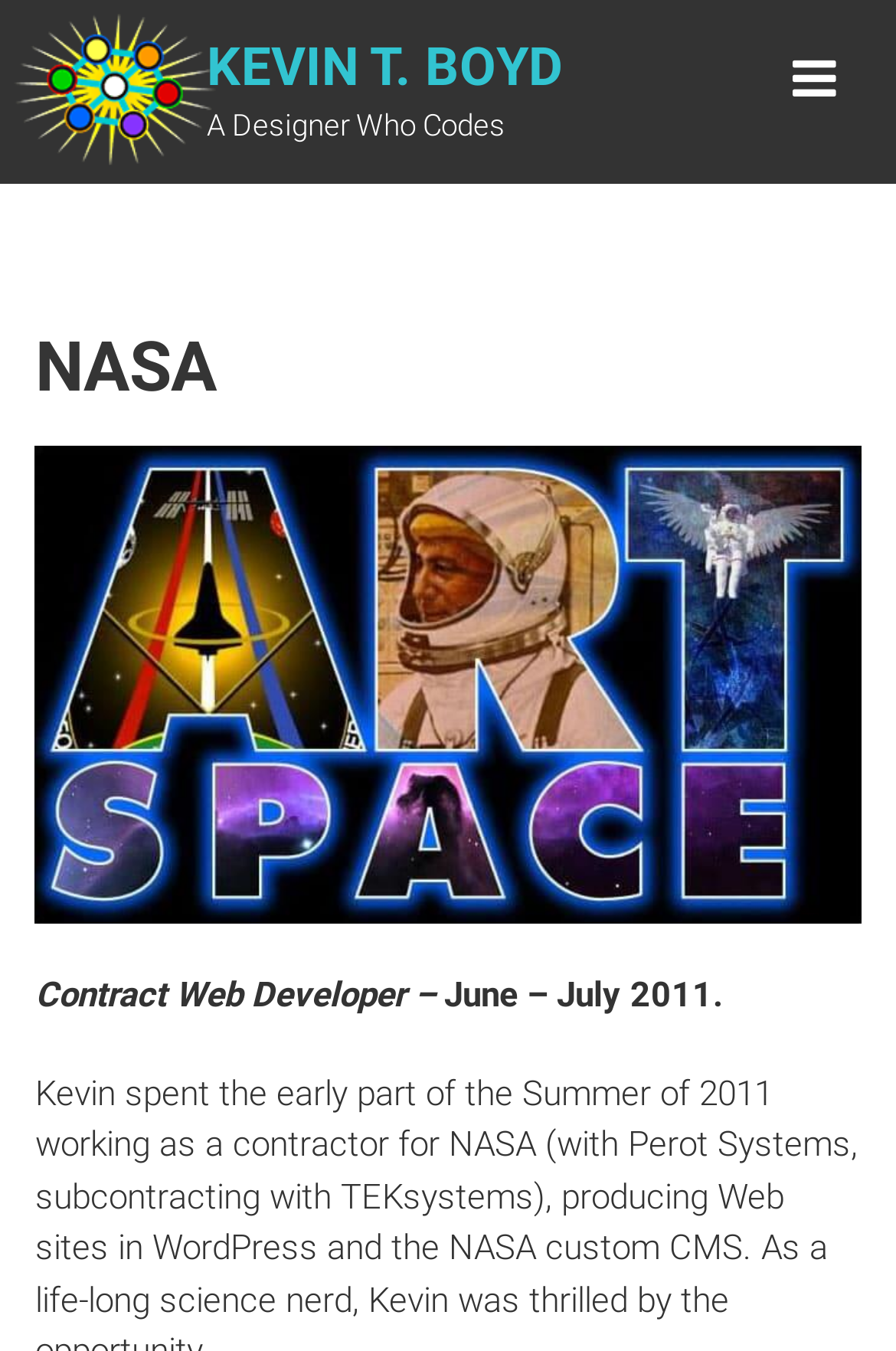Given the element description Kevin T. Boyd, identify the bounding box coordinates for the UI element on the webpage screenshot. The format should be (top-left x, top-left y, bottom-right x, bottom-right y), with values between 0 and 1.

[0.231, 0.027, 0.628, 0.073]